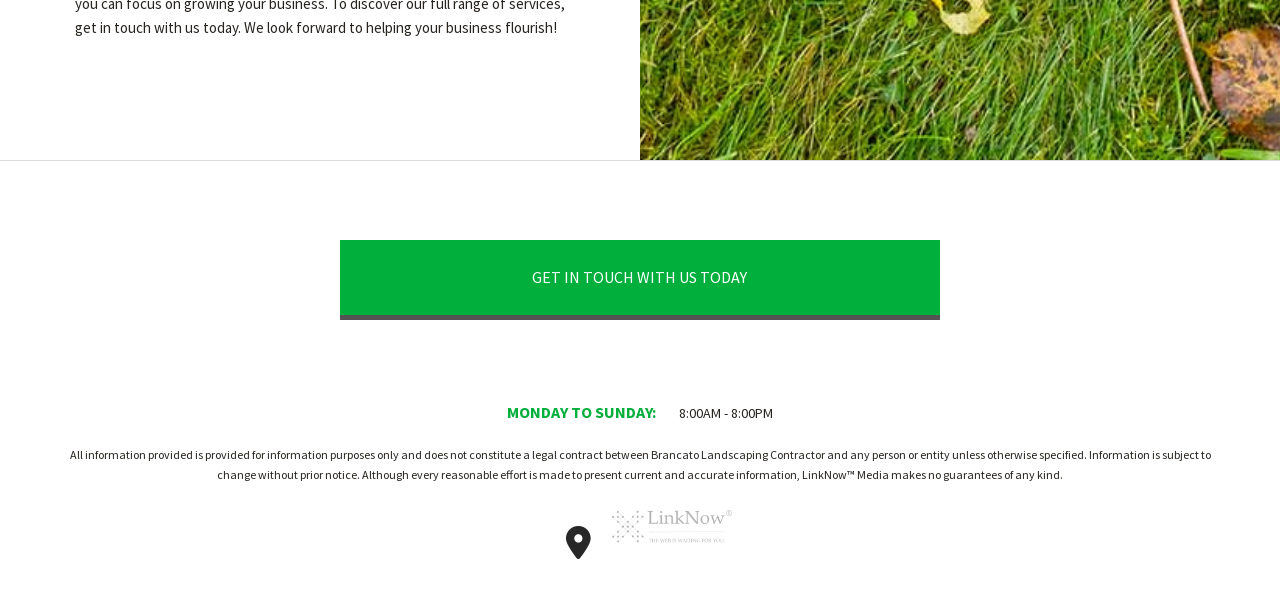Use a single word or phrase to answer this question: 
How can I get in touch with Brancato Landscaping Contractor?

GET IN TOUCH WITH US TODAY